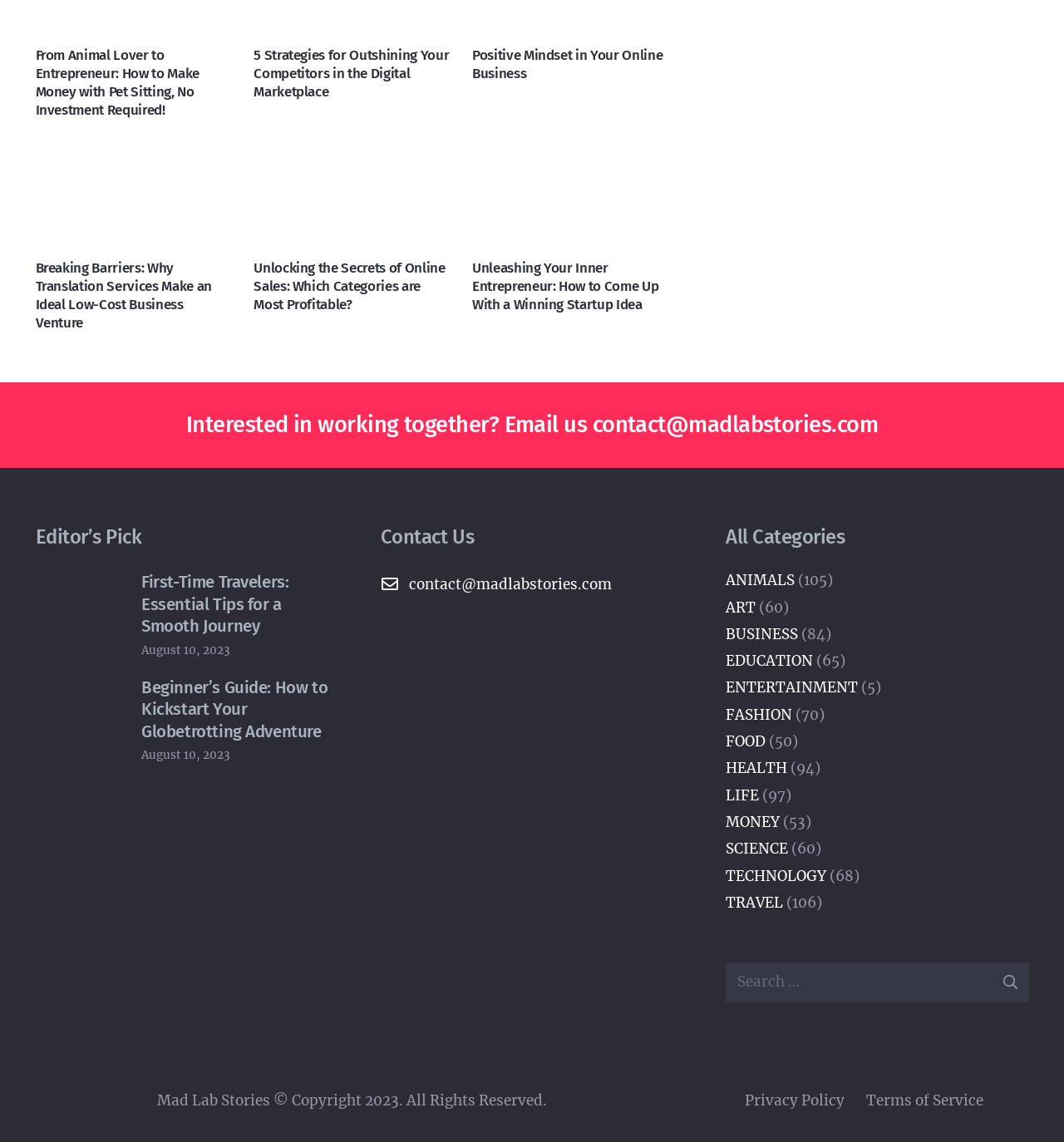Using the provided description: "parent_node: Search for: value="Search"", find the bounding box coordinates of the corresponding UI element. The output should be four float numbers between 0 and 1, in the format [left, top, right, bottom].

[0.929, 0.843, 0.967, 0.878]